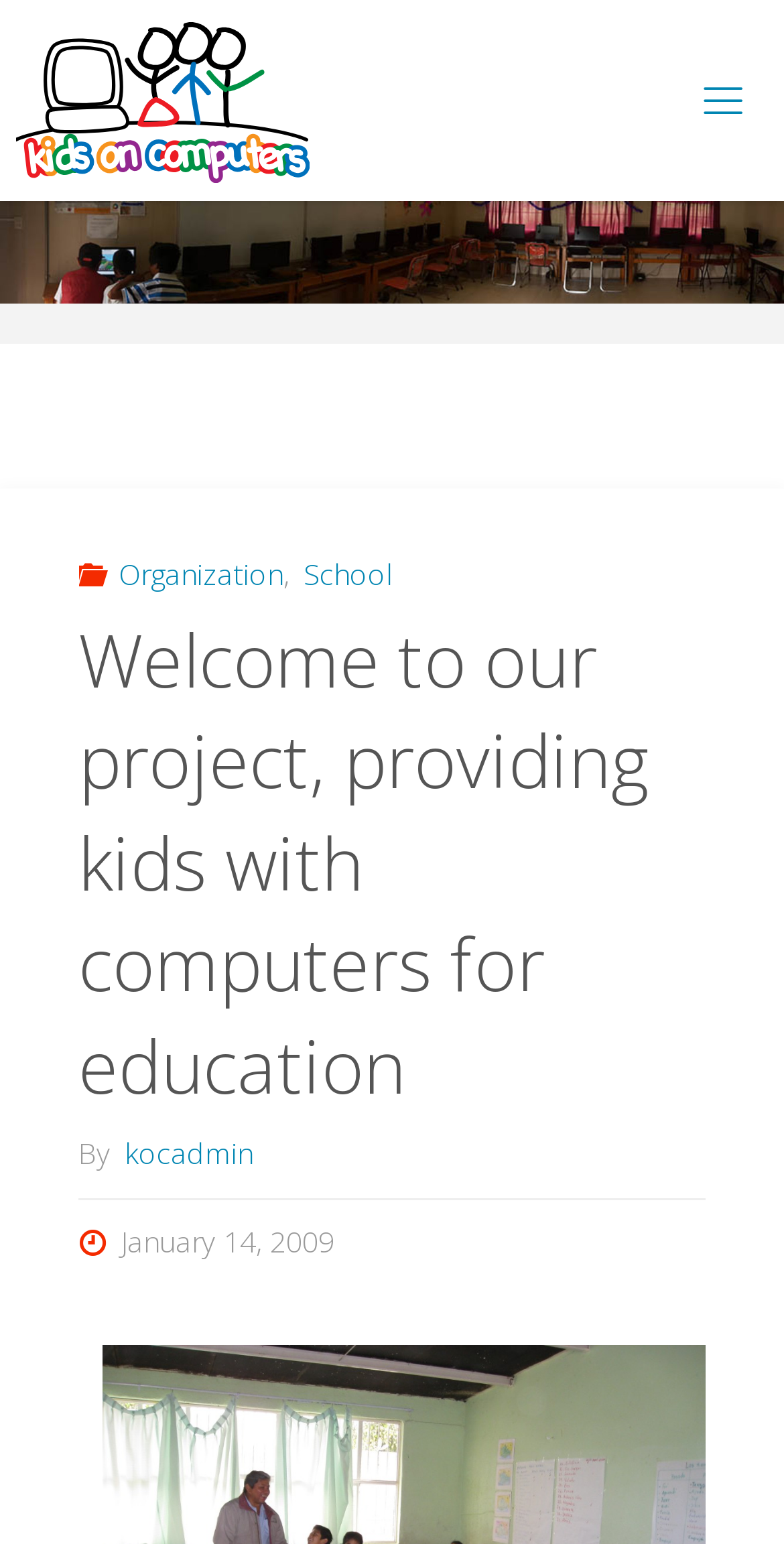Bounding box coordinates are specified in the format (top-left x, top-left y, bottom-right x, bottom-right y). All values are floating point numbers bounded between 0 and 1. Please provide the bounding box coordinate of the region this sentence describes: Organization

[0.144, 0.359, 0.362, 0.384]